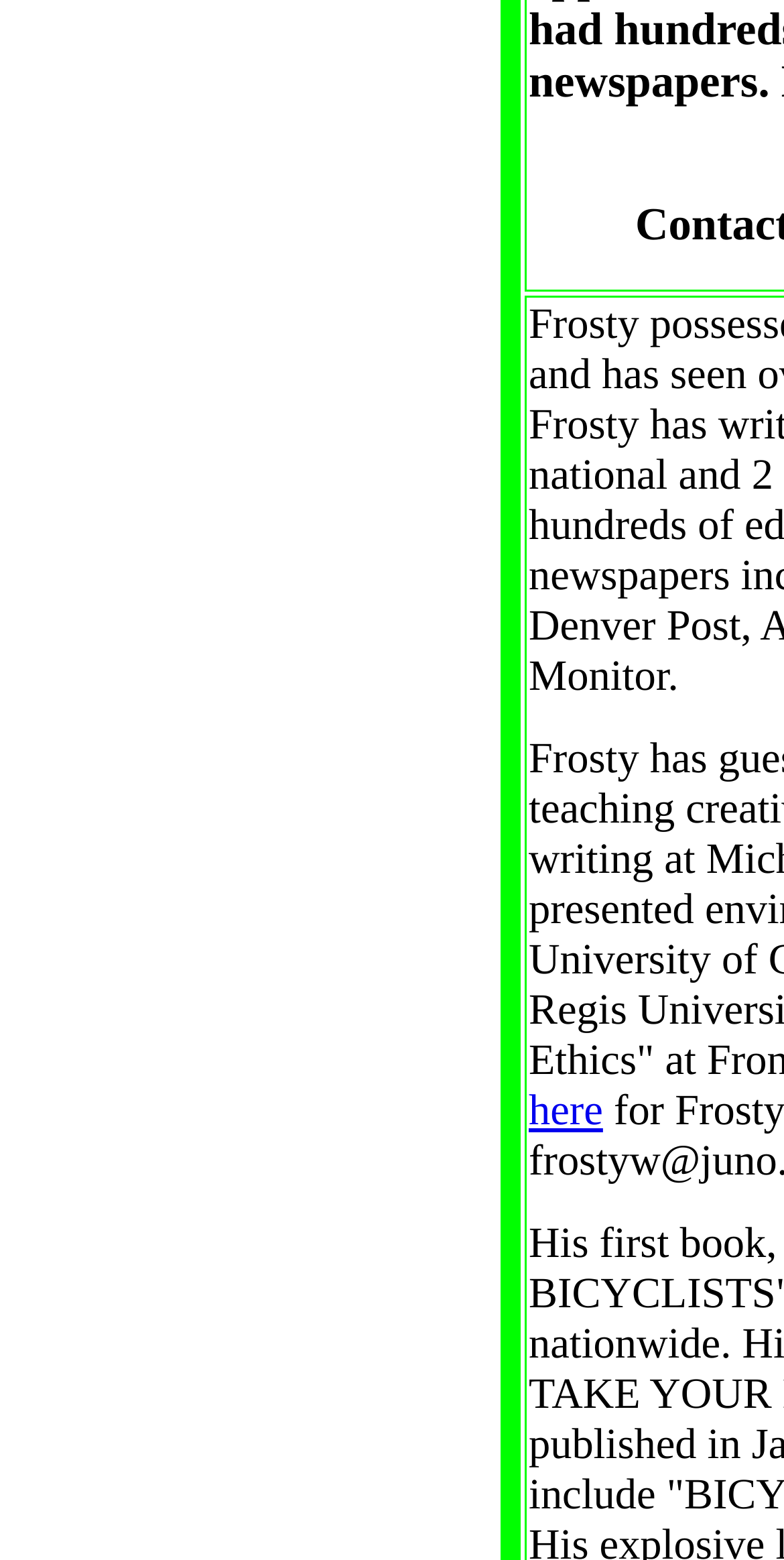Locate the bounding box of the user interface element based on this description: "here".

[0.674, 0.697, 0.769, 0.728]